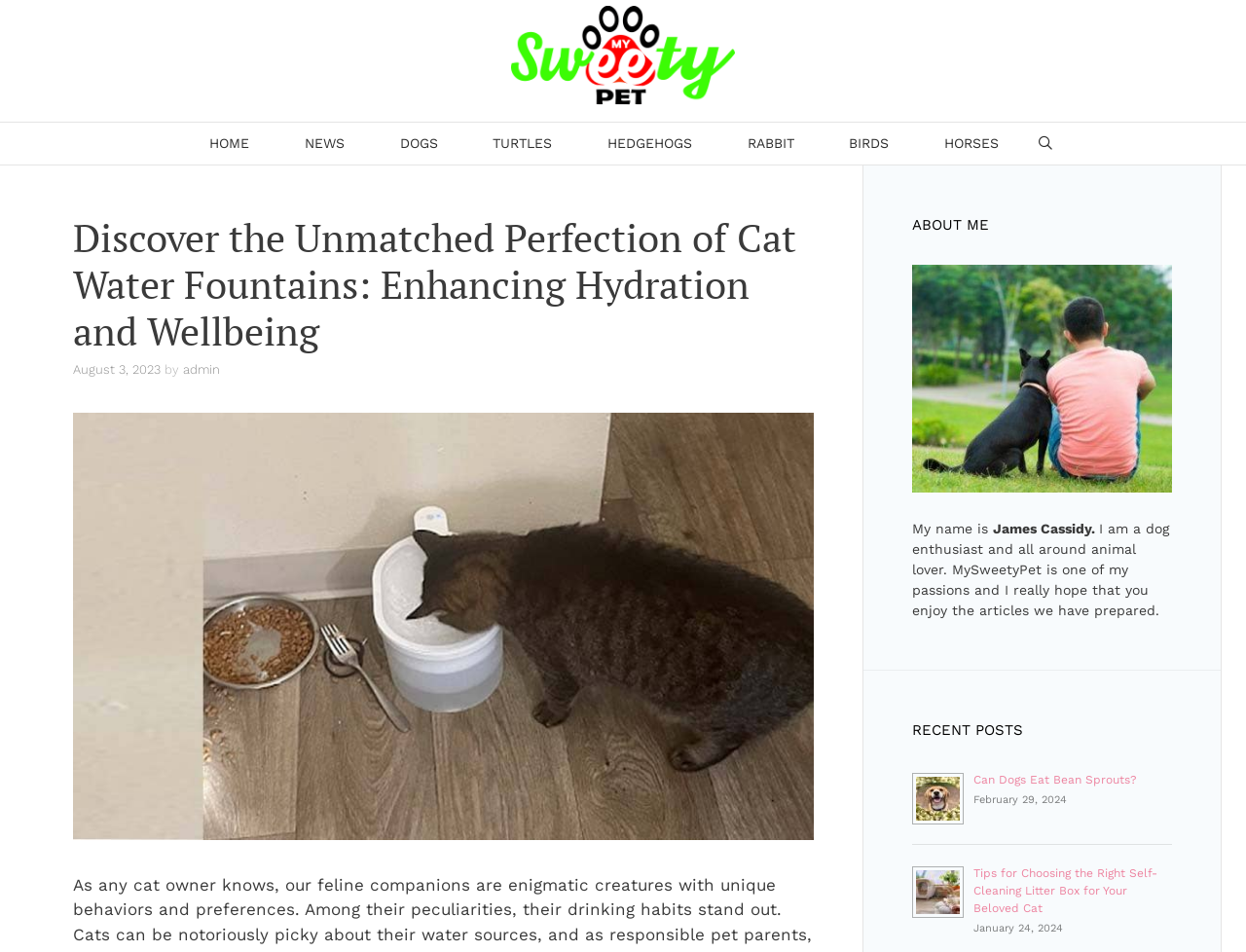Identify and extract the main heading of the webpage.

Discover the Unmatched Perfection of Cat Water Fountains: Enhancing Hydration and Wellbeing